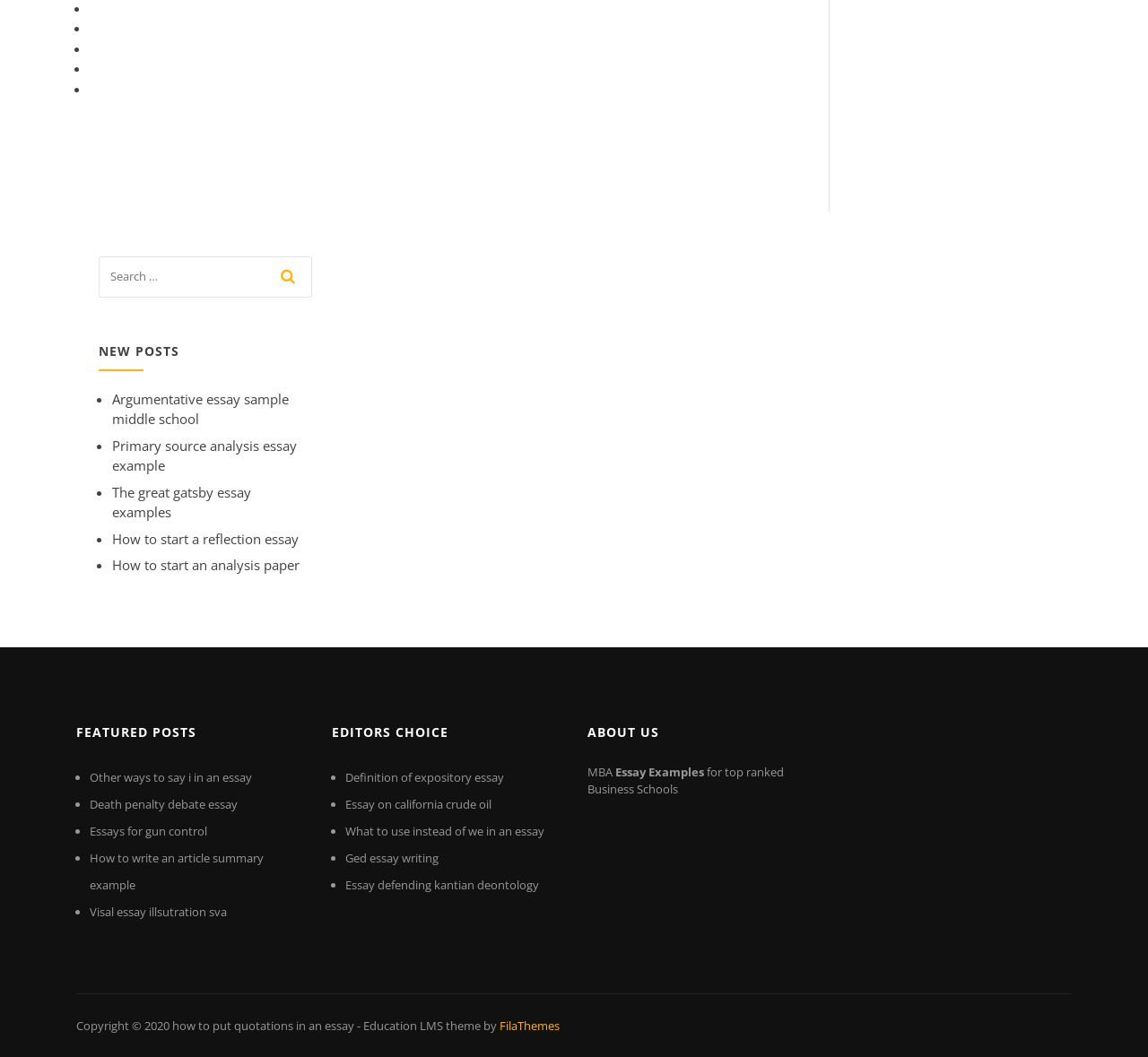Find the bounding box coordinates of the clickable region needed to perform the following instruction: "Read the article 'Argumentative essay sample middle school'". The coordinates should be provided as four float numbers between 0 and 1, i.e., [left, top, right, bottom].

[0.098, 0.369, 0.252, 0.405]